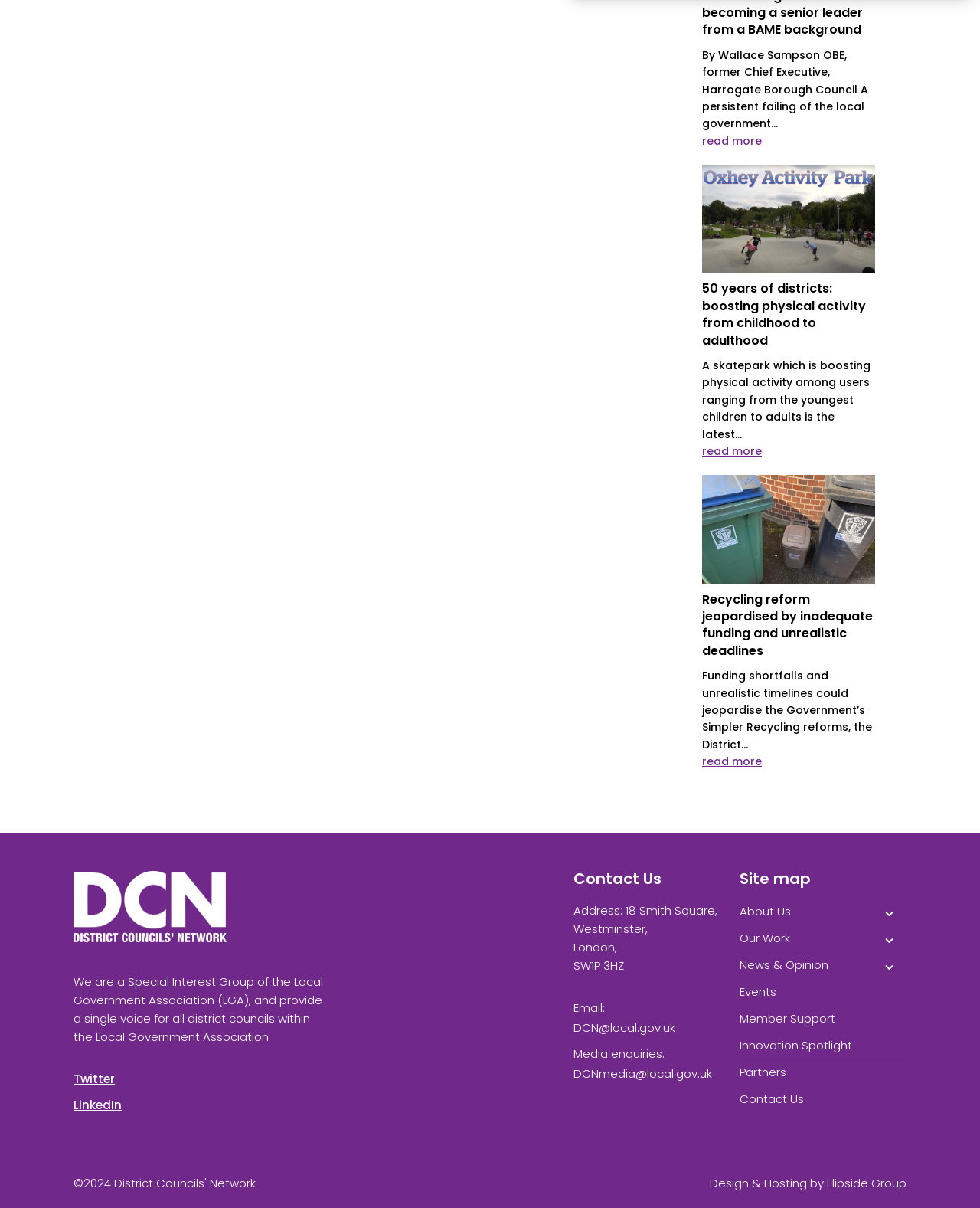Look at the image and write a detailed answer to the question: 
What is the topic of the second article?

The second article has a heading element that says 'Recycling reform jeopardised by inadequate funding and unrealistic deadlines'. This indicates that the topic of the second article is recycling reform.